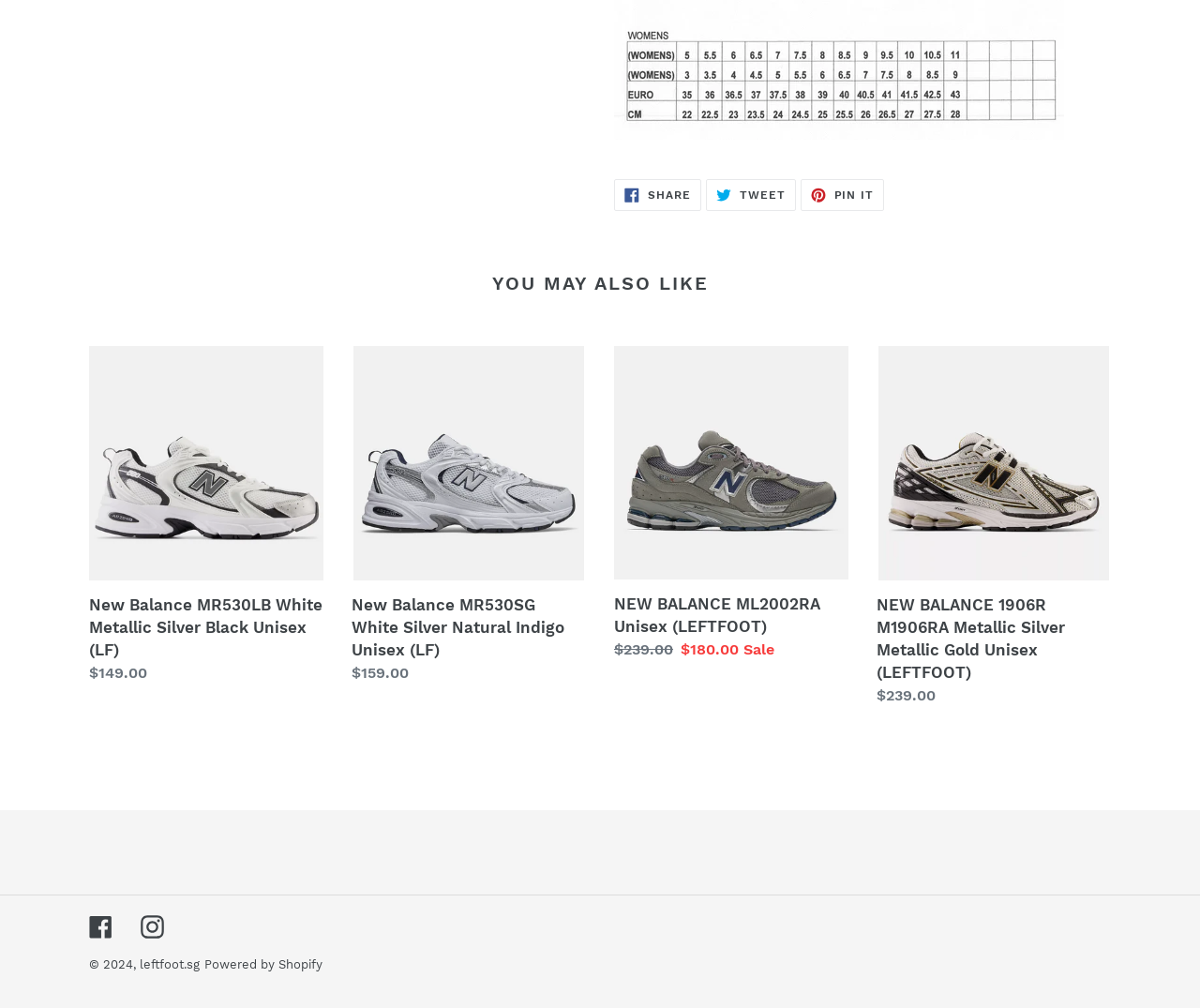Based on the image, provide a detailed and complete answer to the question: 
What is the name of the website?

I found the name of the website by looking at the copyright information at the bottom of the page, which mentions 'leftfoot.sg'.